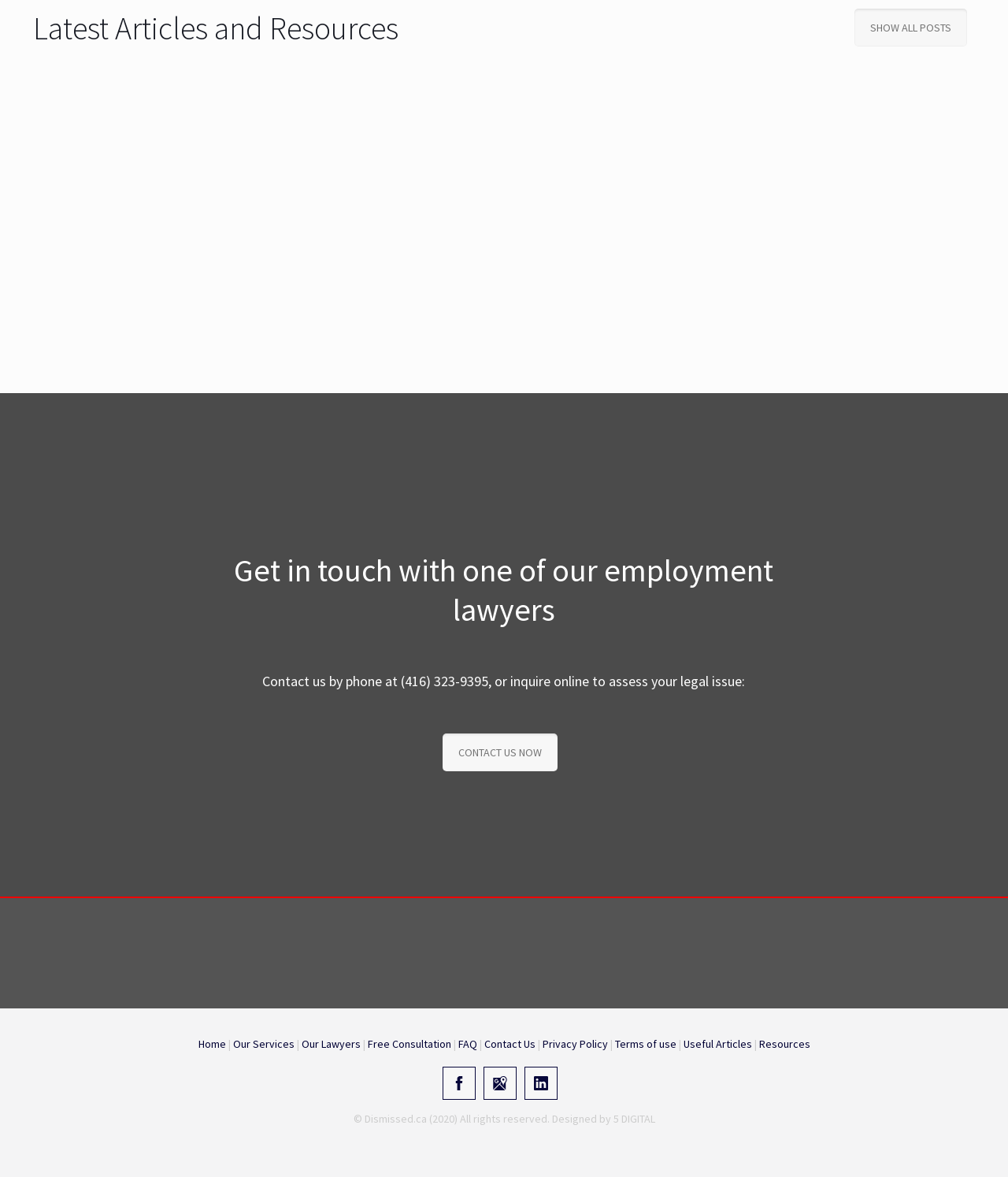What is the purpose of the 'CONTACT US NOW' button?
Use the image to give a comprehensive and detailed response to the question.

The webpage has a 'CONTACT US NOW' button, which is likely to be used to contact the employment lawyers, as it is placed in the 'Get in touch with one of our employment lawyers' section.